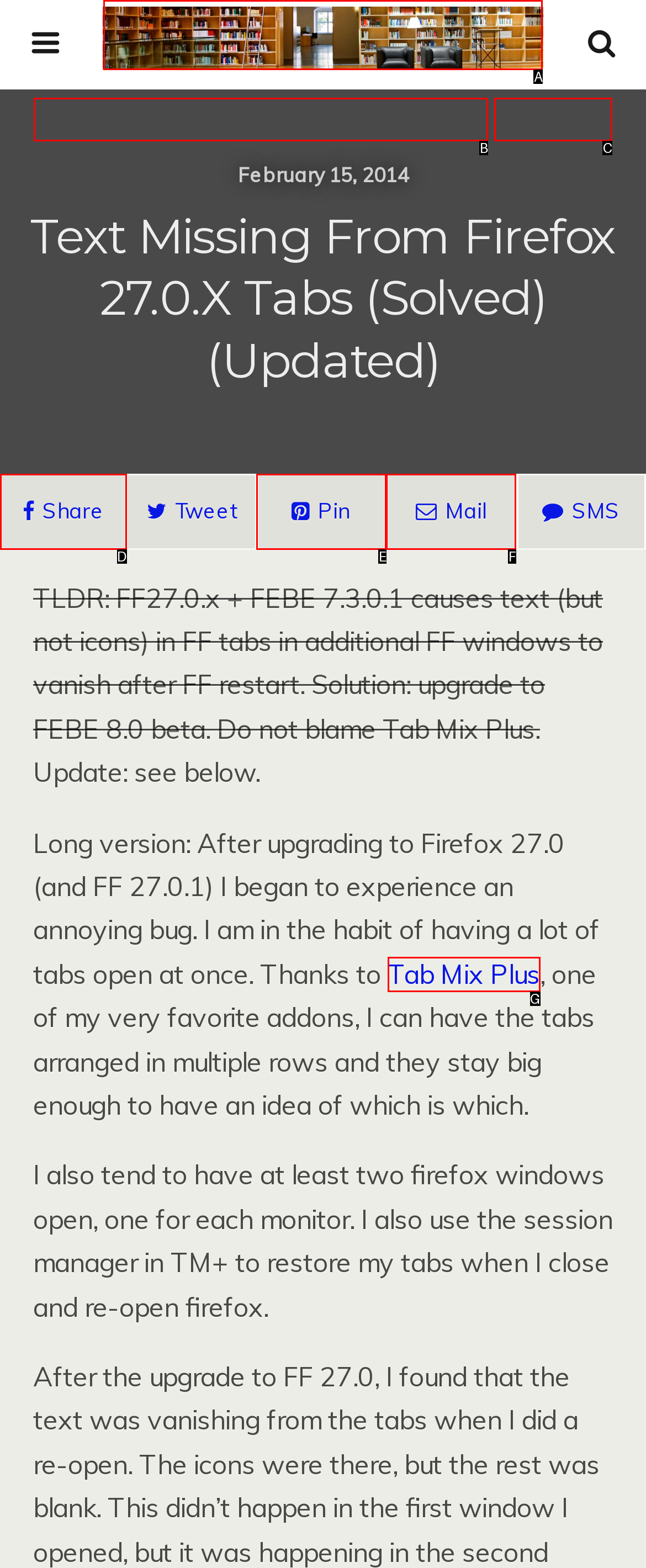Choose the letter that best represents the description: Tab Mix Plus. Answer with the letter of the selected choice directly.

G